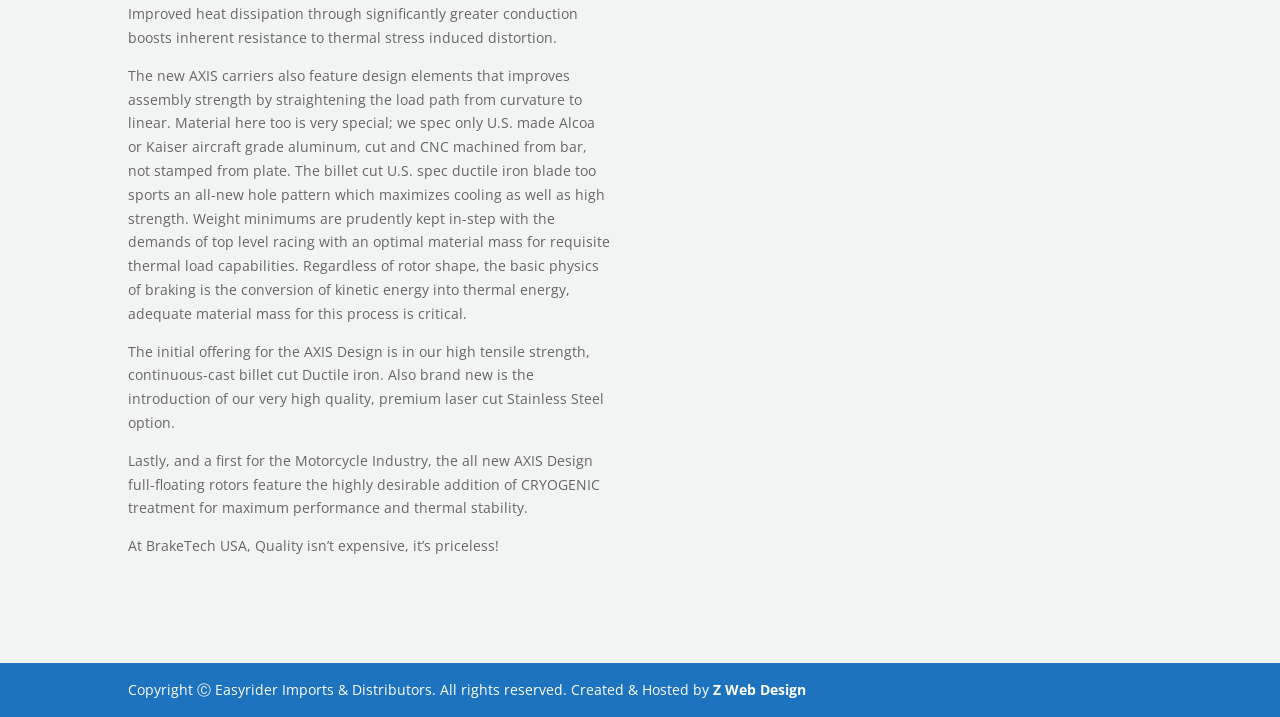Using the information in the image, give a detailed answer to the following question: What is the purpose of the CRYOGENIC treatment?

The text states that the AXIS Design full-floating rotors feature the highly desirable addition of CRYOGENIC treatment, which is intended to achieve maximum performance and thermal stability.